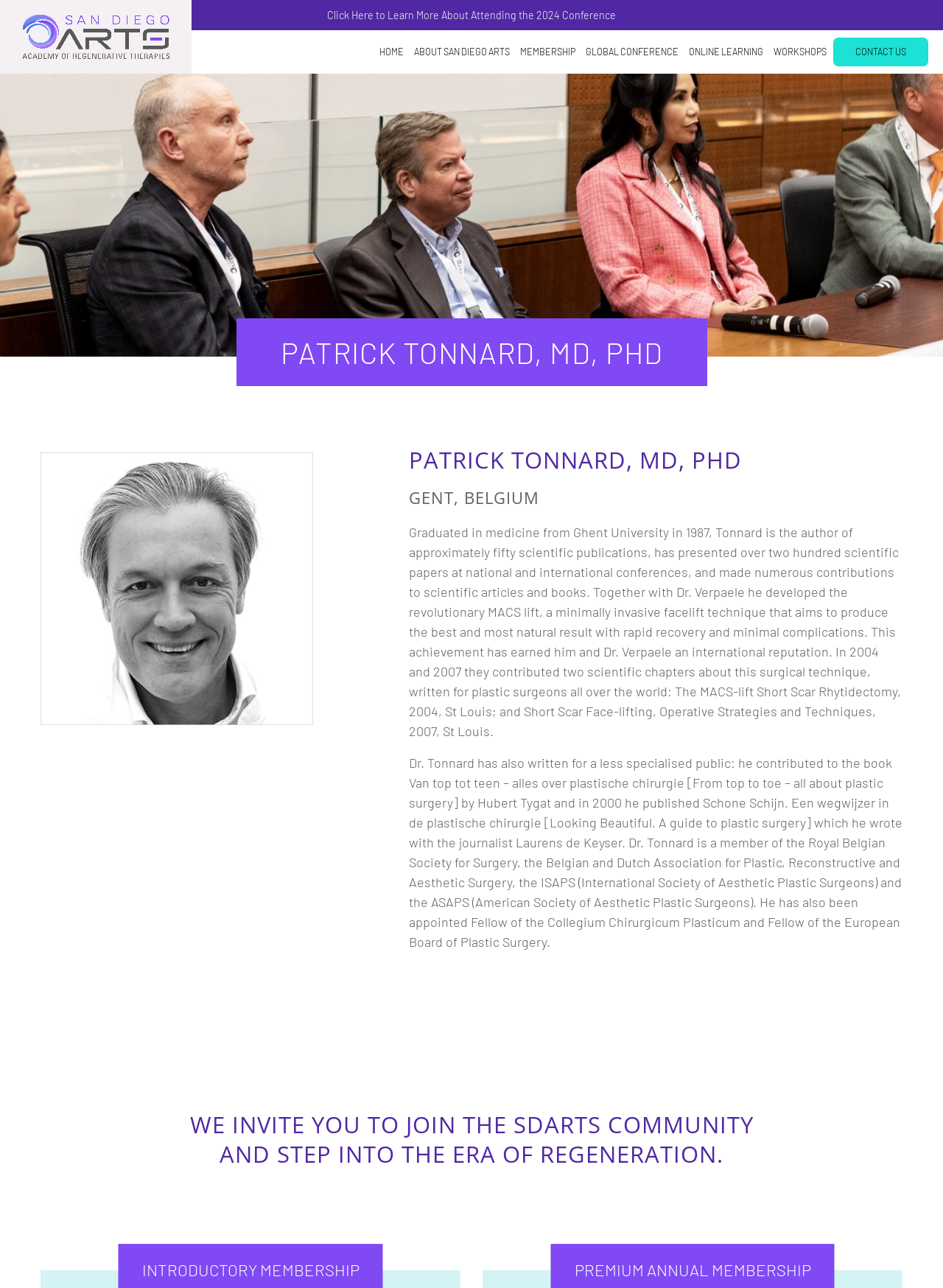Please identify the bounding box coordinates of the element's region that should be clicked to execute the following instruction: "Contact us". The bounding box coordinates must be four float numbers between 0 and 1, i.e., [left, top, right, bottom].

[0.907, 0.035, 0.961, 0.046]